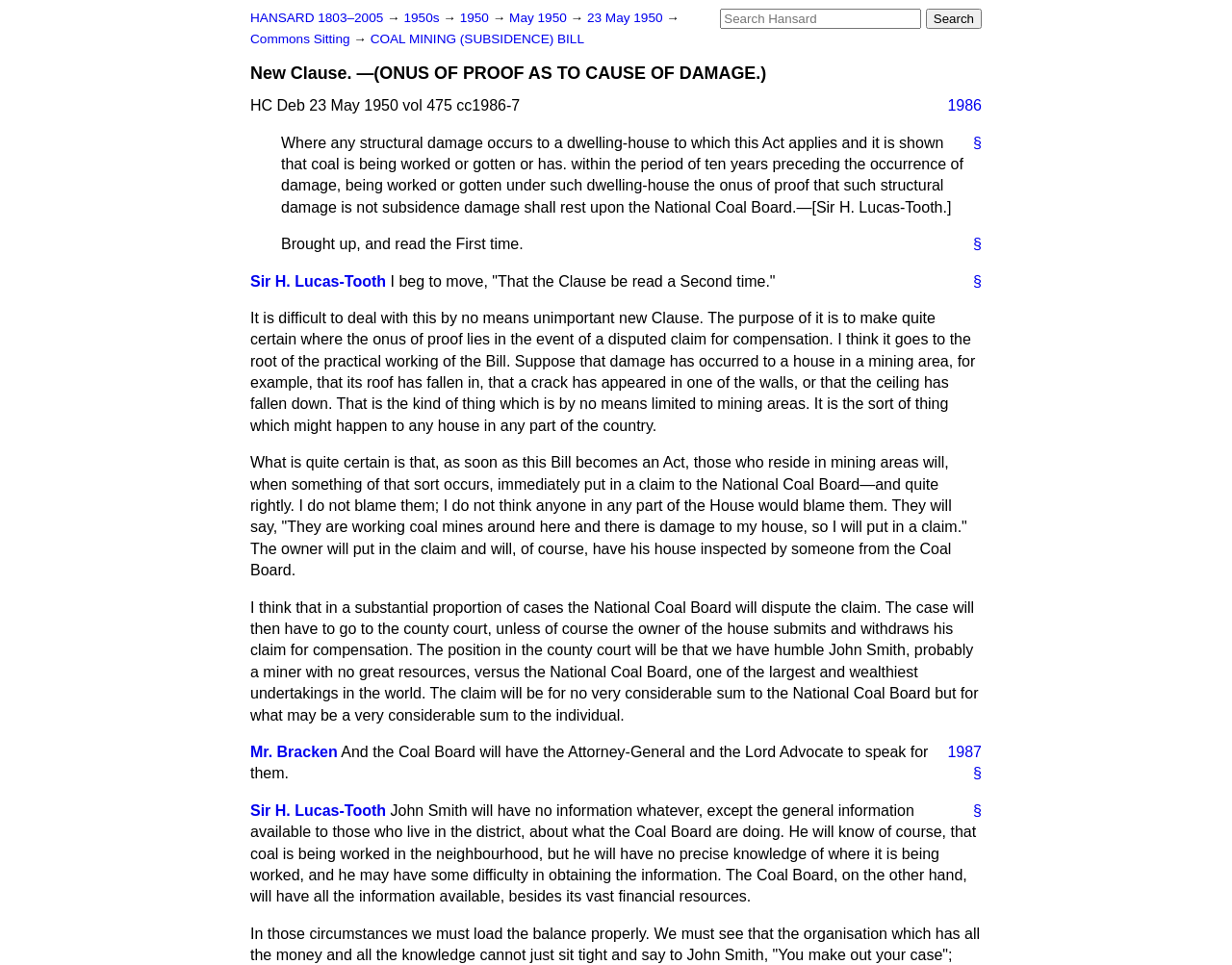What is the volume number of the Hansard?
Please answer using one word or phrase, based on the screenshot.

475